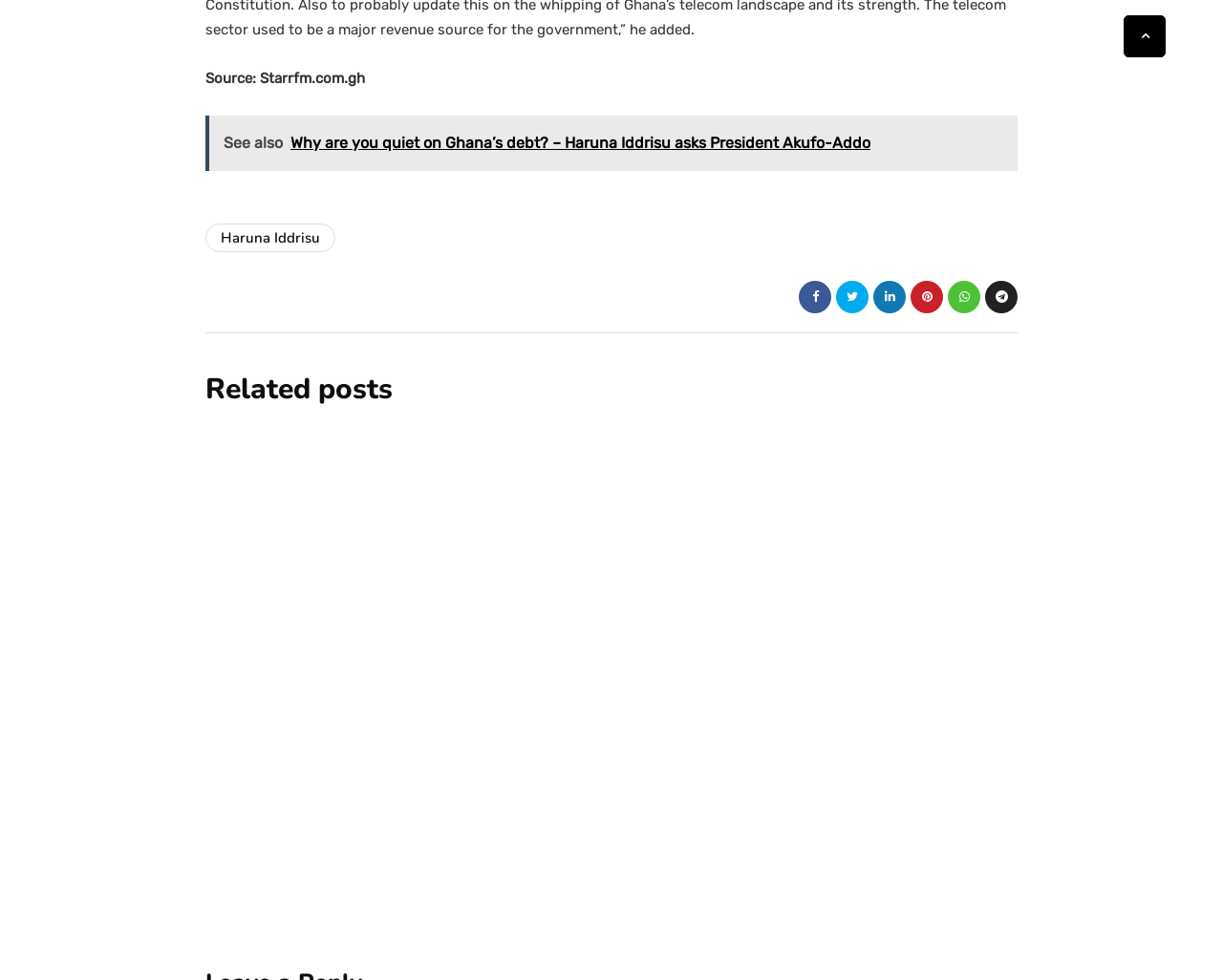How many related posts are there?
Provide a comprehensive and detailed answer to the question.

I counted the number of headings with the text 'Related posts' and the subsequent links and static texts, and found three related posts.